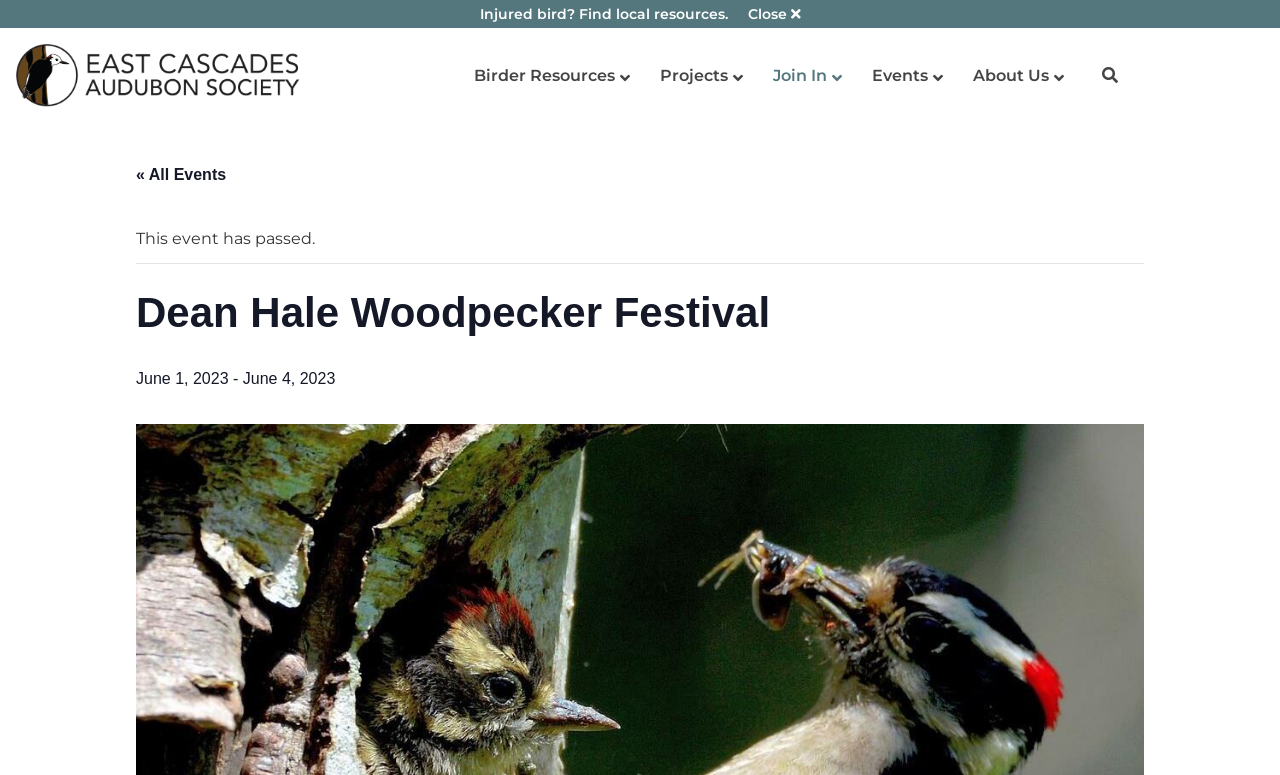Find and provide the bounding box coordinates for the UI element described with: "alt="East Cascades Audubon Society"".

[0.012, 0.057, 0.235, 0.138]